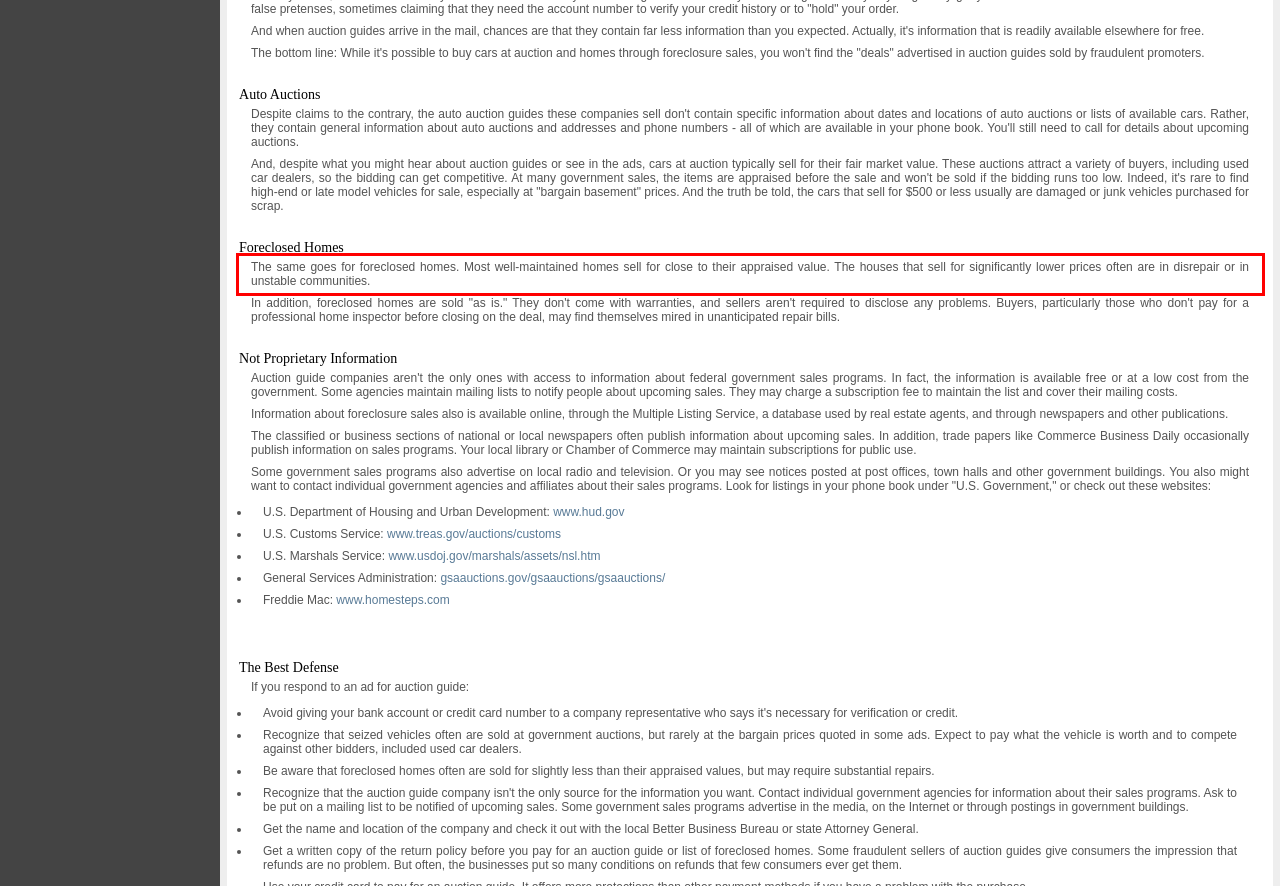With the given screenshot of a webpage, locate the red rectangle bounding box and extract the text content using OCR.

The same goes for foreclosed homes. Most well-maintained homes sell for close to their appraised value. The houses that sell for significantly lower prices often are in disrepair or in unstable communities.